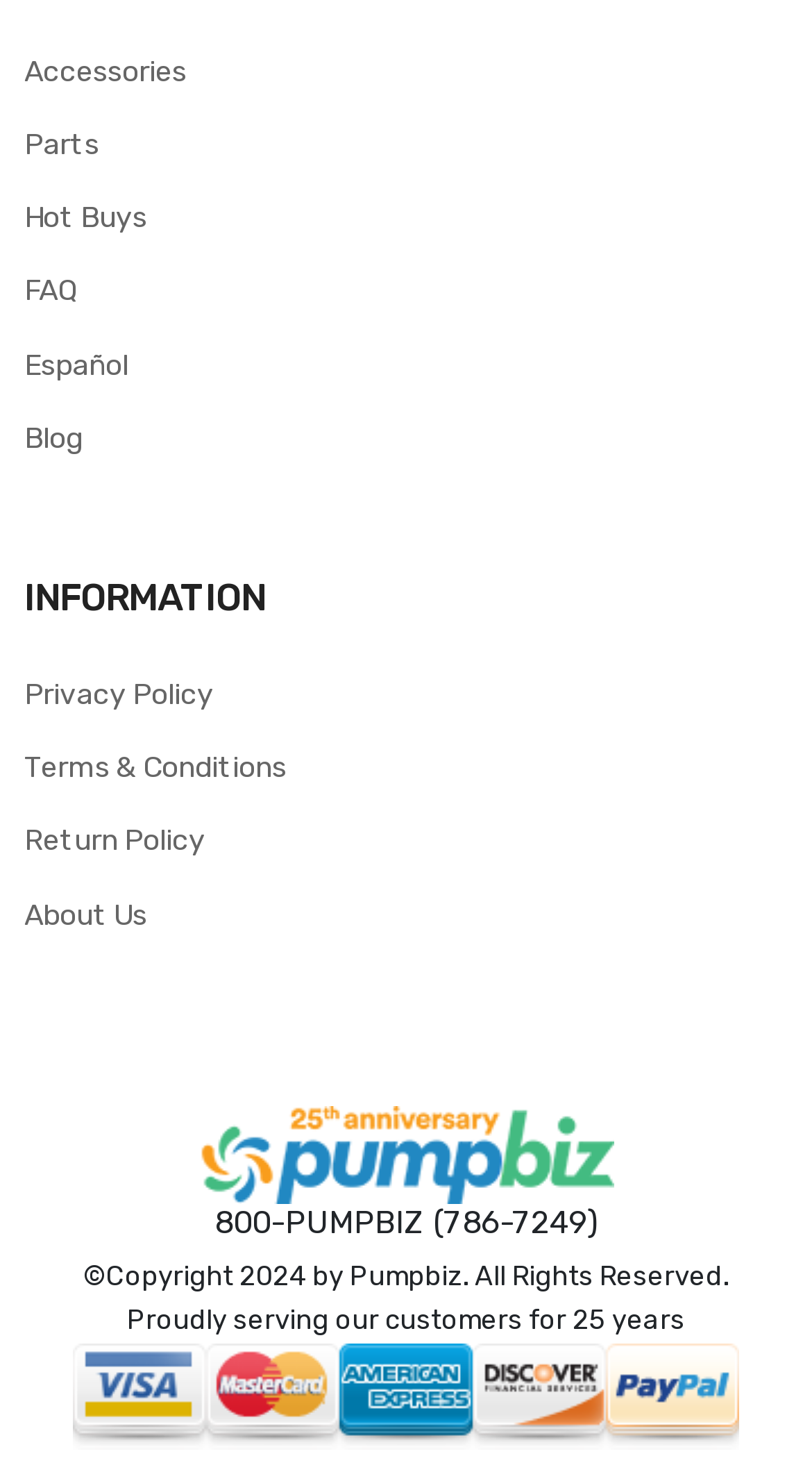Please identify the coordinates of the bounding box for the clickable region that will accomplish this instruction: "Read Panthers vs. Colts preseason opener prediction".

None